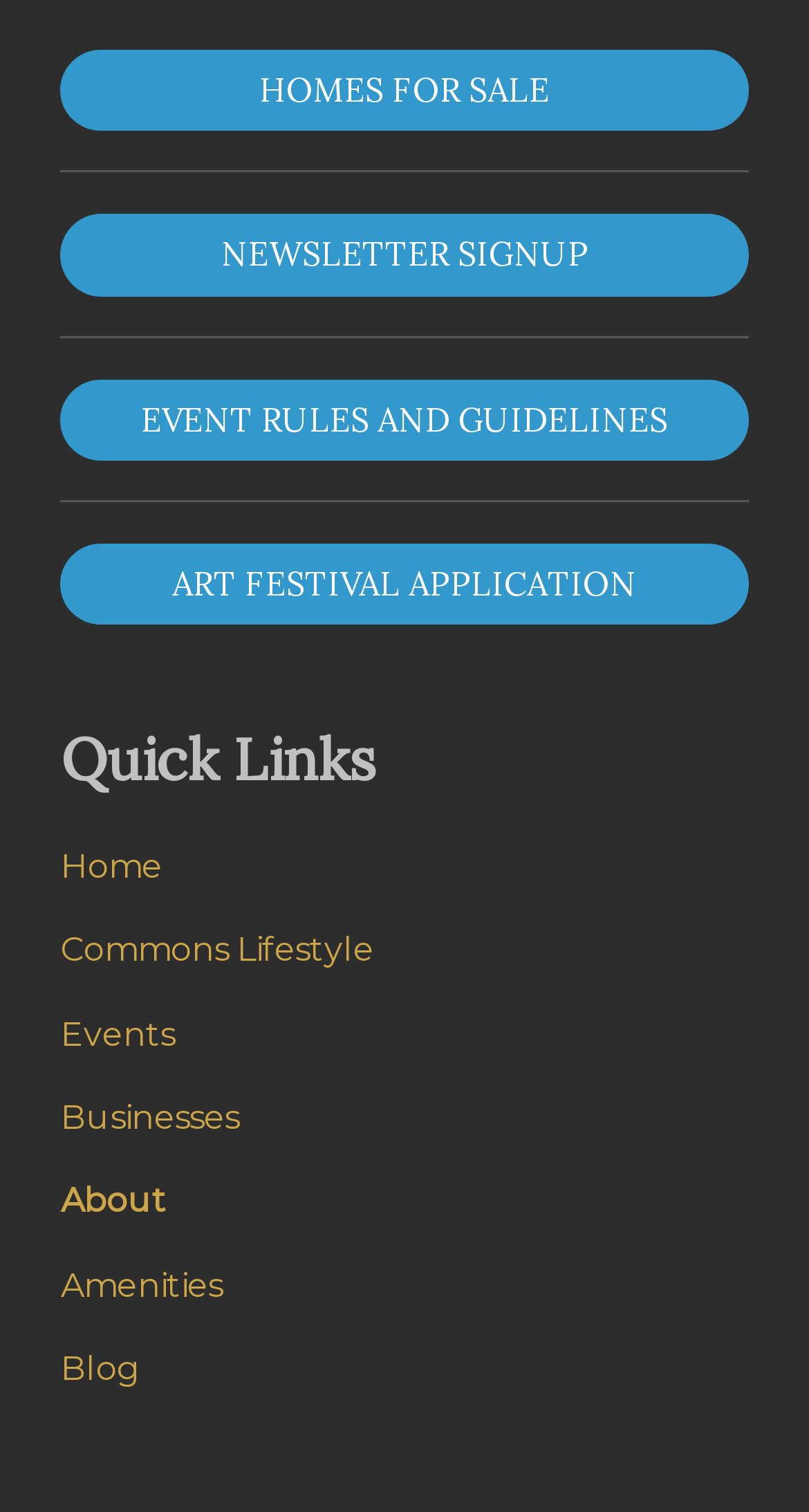Locate the bounding box of the UI element defined by this description: "Commons Lifestyle". The coordinates should be given as four float numbers between 0 and 1, formatted as [left, top, right, bottom].

[0.075, 0.612, 0.462, 0.644]